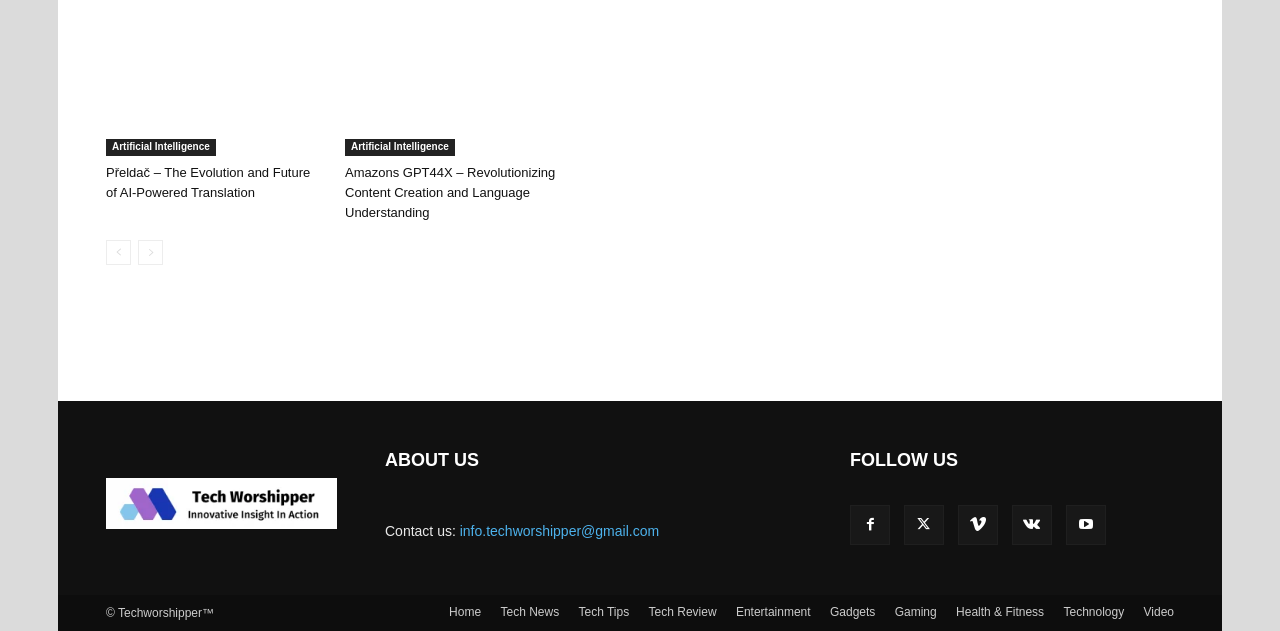Please answer the following question using a single word or phrase: 
How many social media links are there?

5